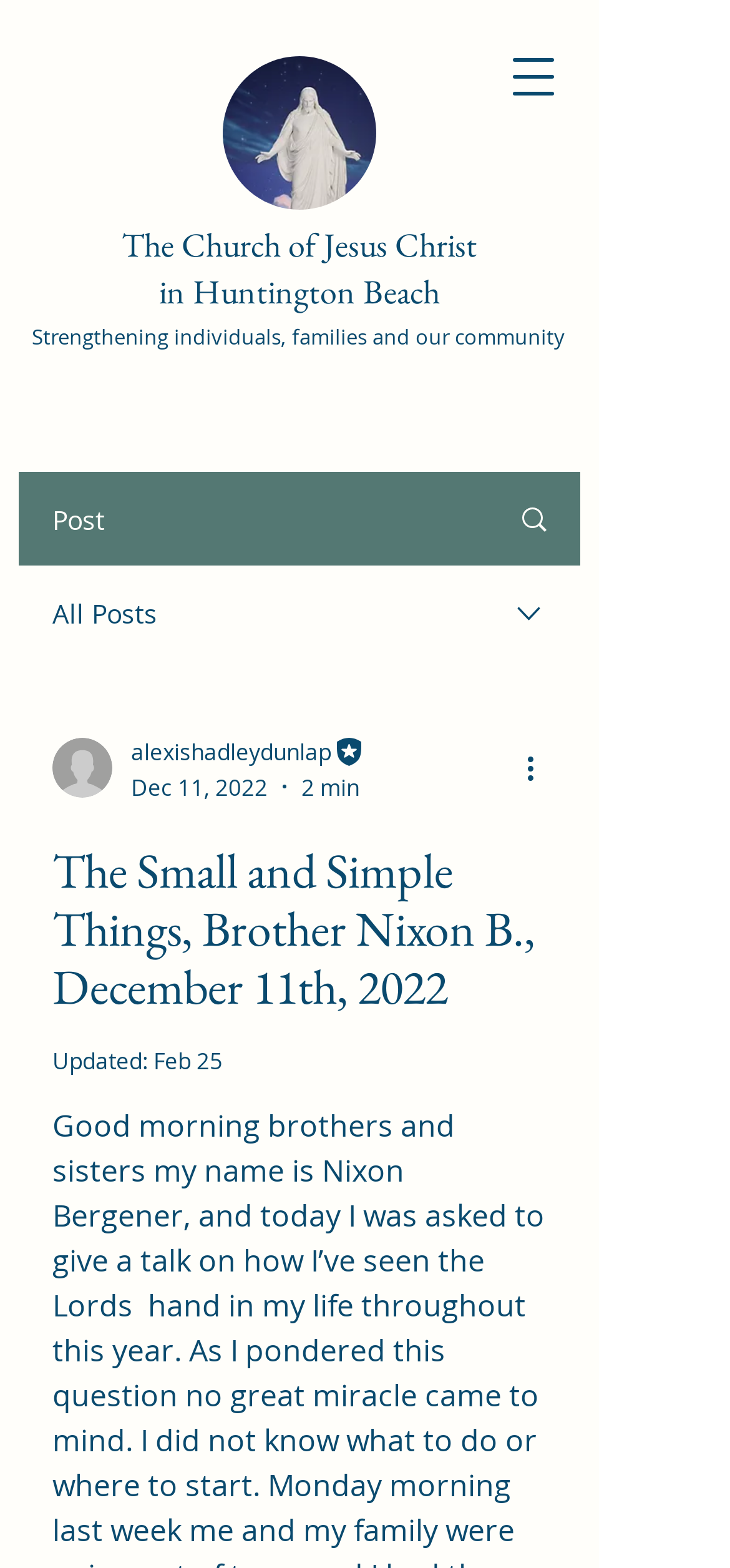Analyze the image and give a detailed response to the question:
What is the last updated date of the article?

I found the answer by looking at the generic element with the text 'Feb 25', which is located near the 'Updated:' text, suggesting that it is the last updated date of the article.